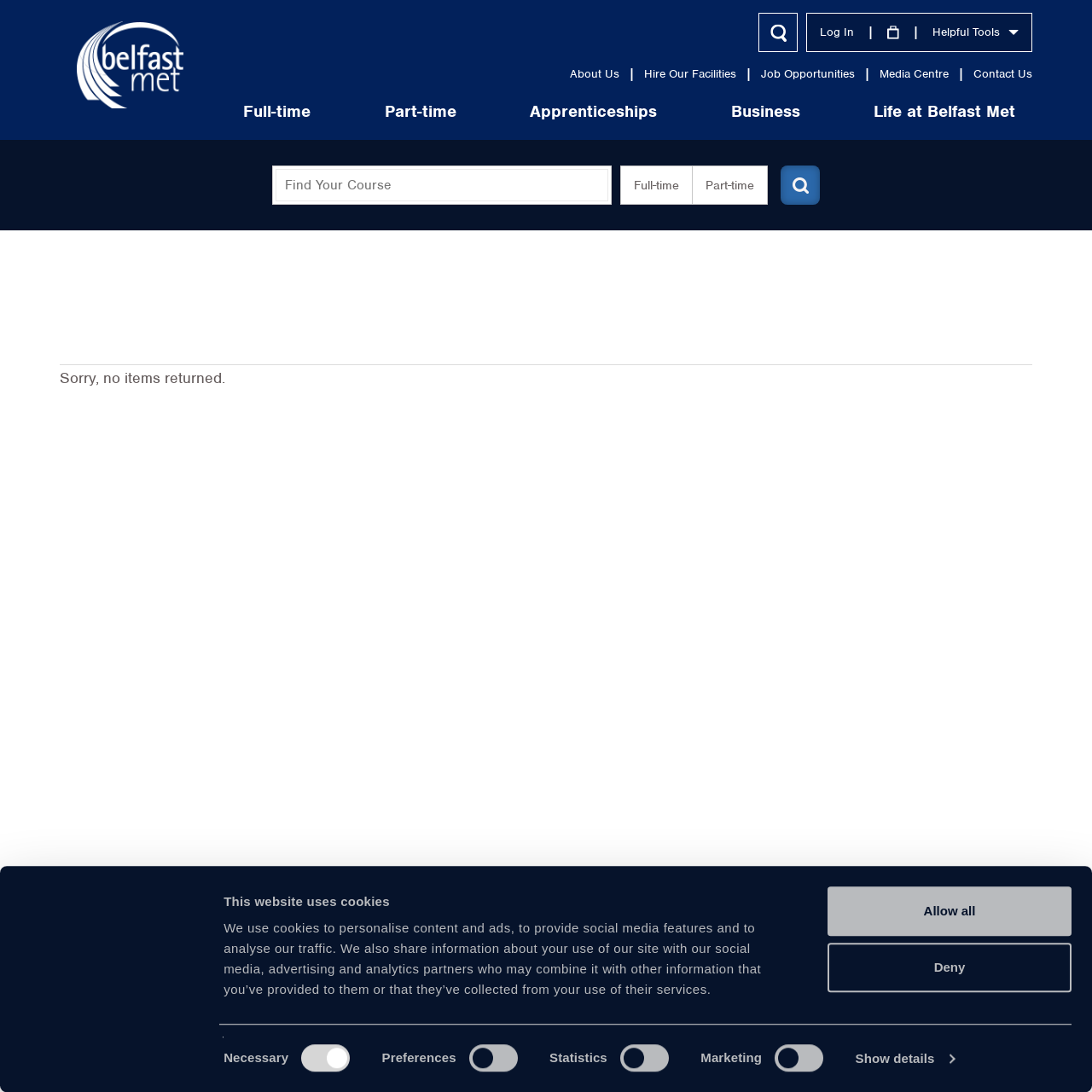Determine the bounding box coordinates of the clickable region to follow the instruction: "Go to the 'About Us' page".

[0.522, 0.061, 0.567, 0.075]